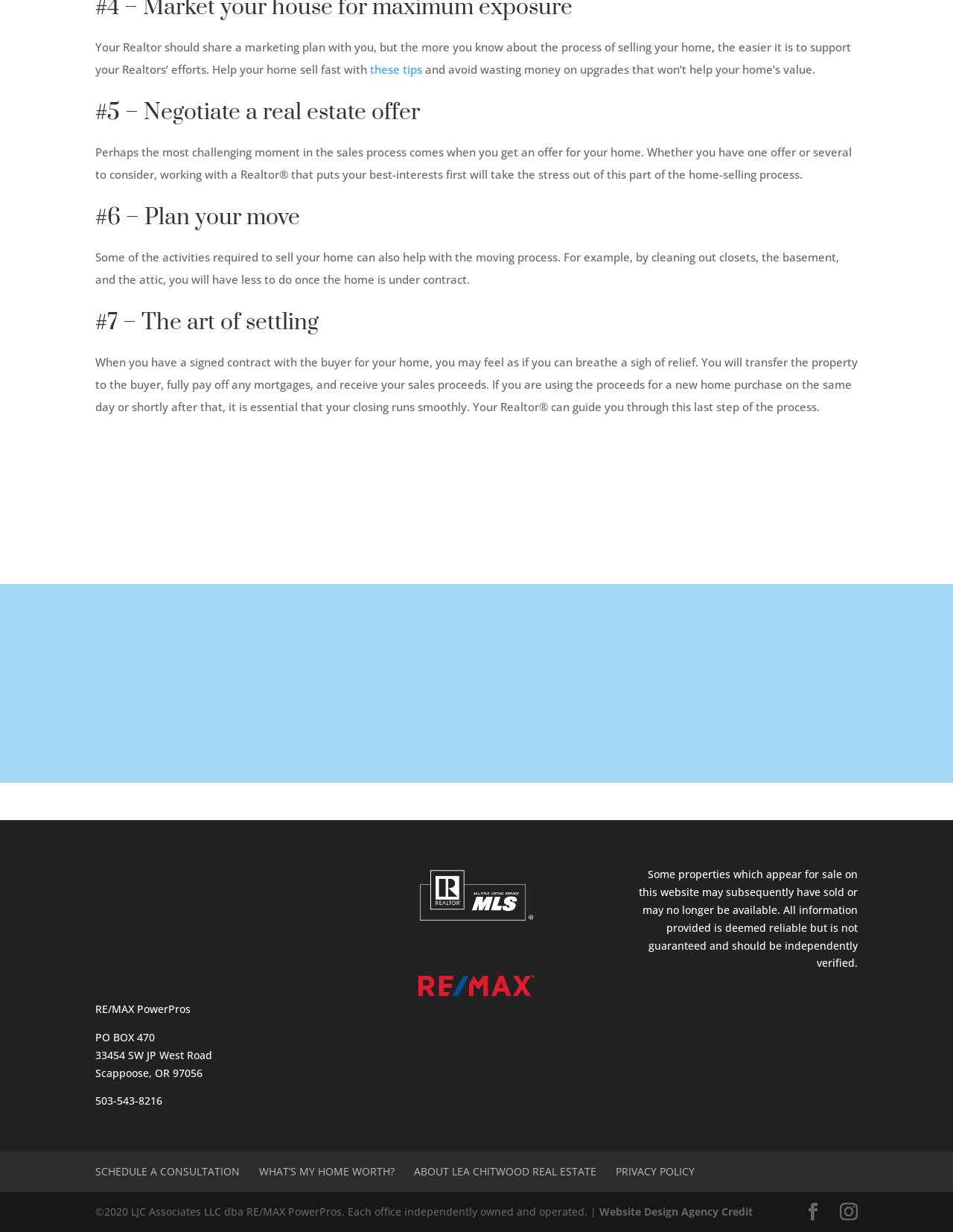What can help with the moving process?
Carefully analyze the image and provide a thorough answer to the question.

The webpage states that some of the activities required to sell your home can also help with the moving process. For example, cleaning out closets, the basement, and the attic can reduce the amount of work needed once the home is under contract.